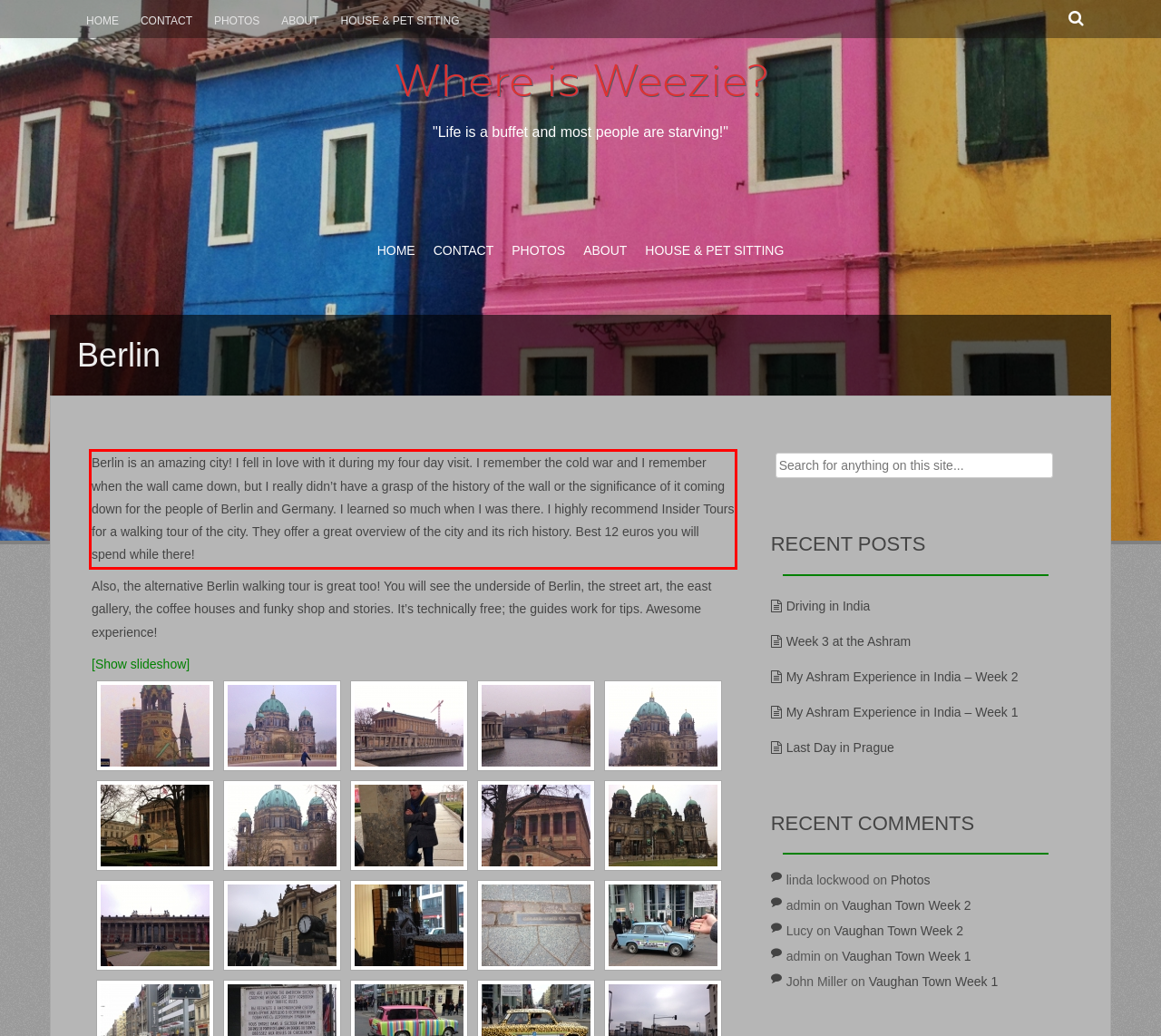Within the provided webpage screenshot, find the red rectangle bounding box and perform OCR to obtain the text content.

Berlin is an amazing city! I fell in love with it during my four day visit. I remember the cold war and I remember when the wall came down, but I really didn’t have a grasp of the history of the wall or the significance of it coming down for the people of Berlin and Germany. I learned so much when I was there. I highly recommend Insider Tours for a walking tour of the city. They offer a great overview of the city and its rich history. Best 12 euros you will spend while there!